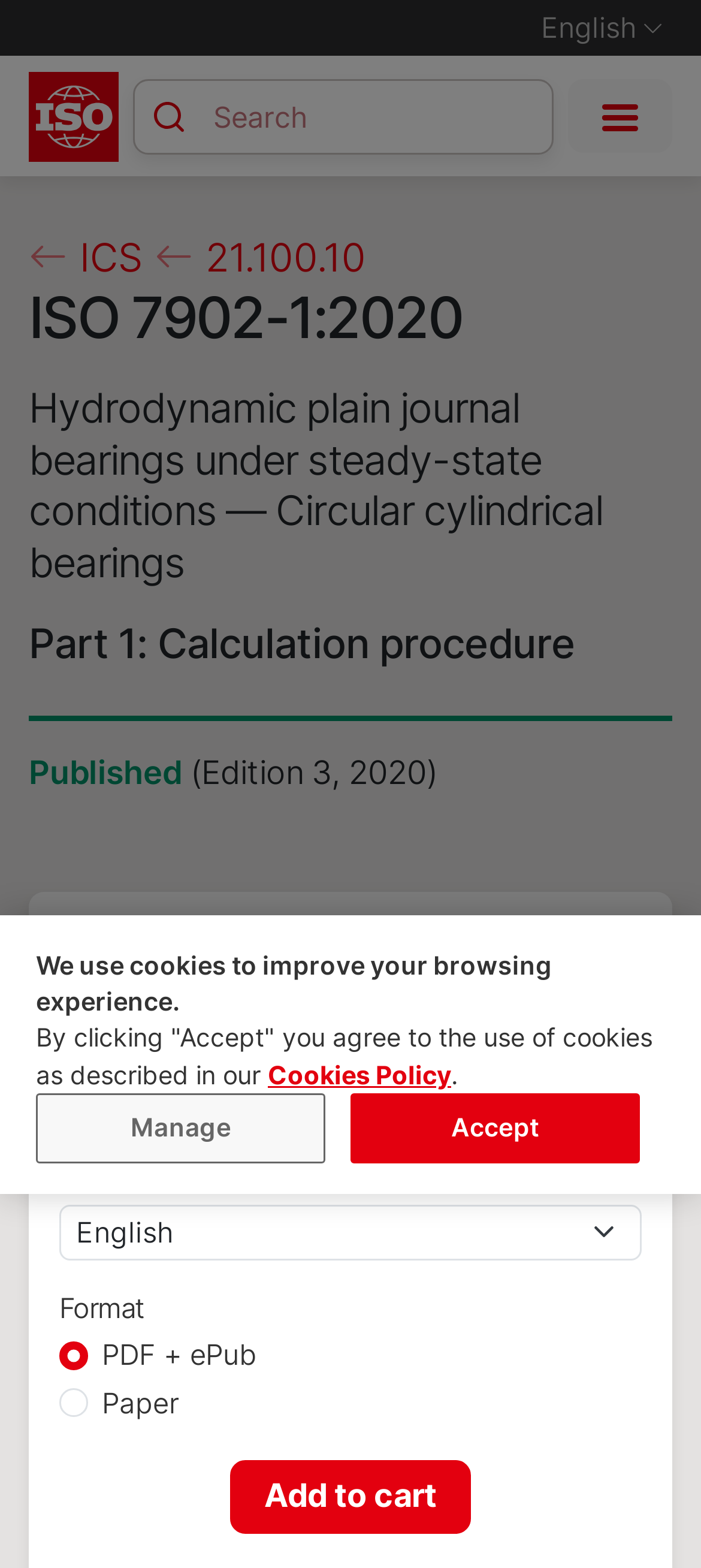Please determine the bounding box coordinates of the element's region to click for the following instruction: "Toggle navigation".

[0.811, 0.051, 0.959, 0.098]